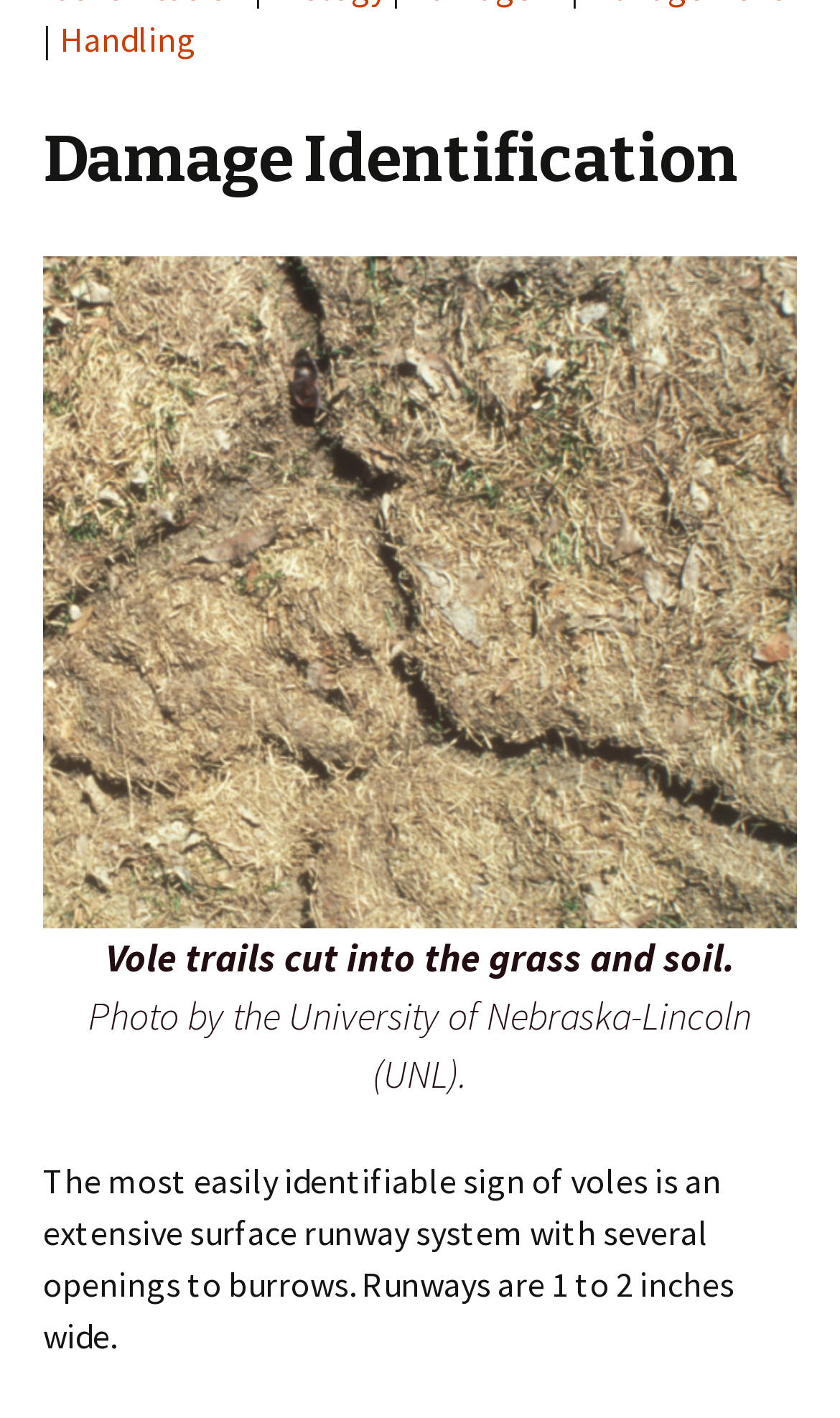Identify the bounding box for the UI element described as: "Handling". Ensure the coordinates are four float numbers between 0 and 1, formatted as [left, top, right, bottom].

[0.072, 0.012, 0.233, 0.042]